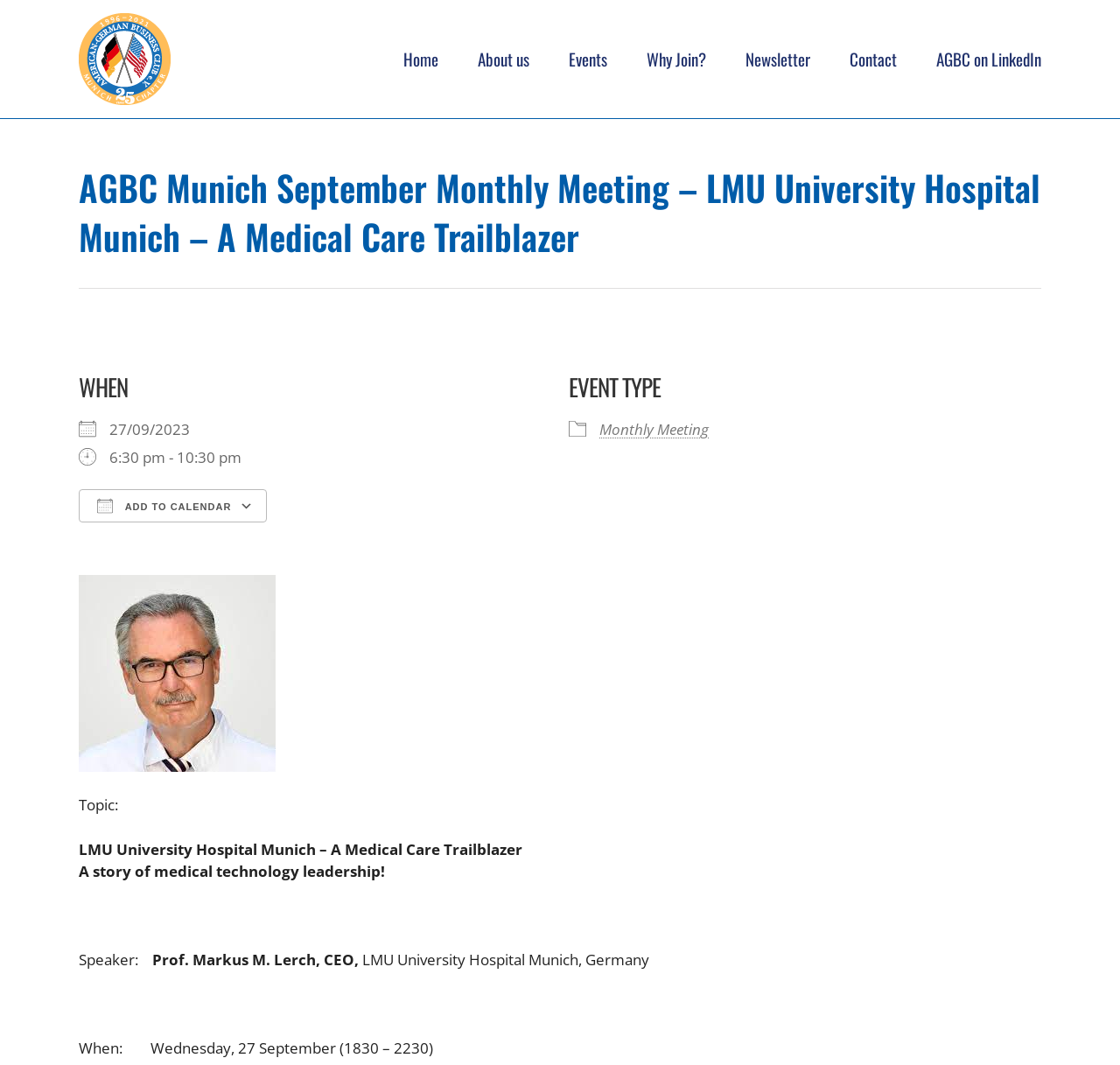Identify the primary heading of the webpage and provide its text.

AGBC Munich September Monthly Meeting – LMU University Hospital Munich – A Medical Care Trailblazer